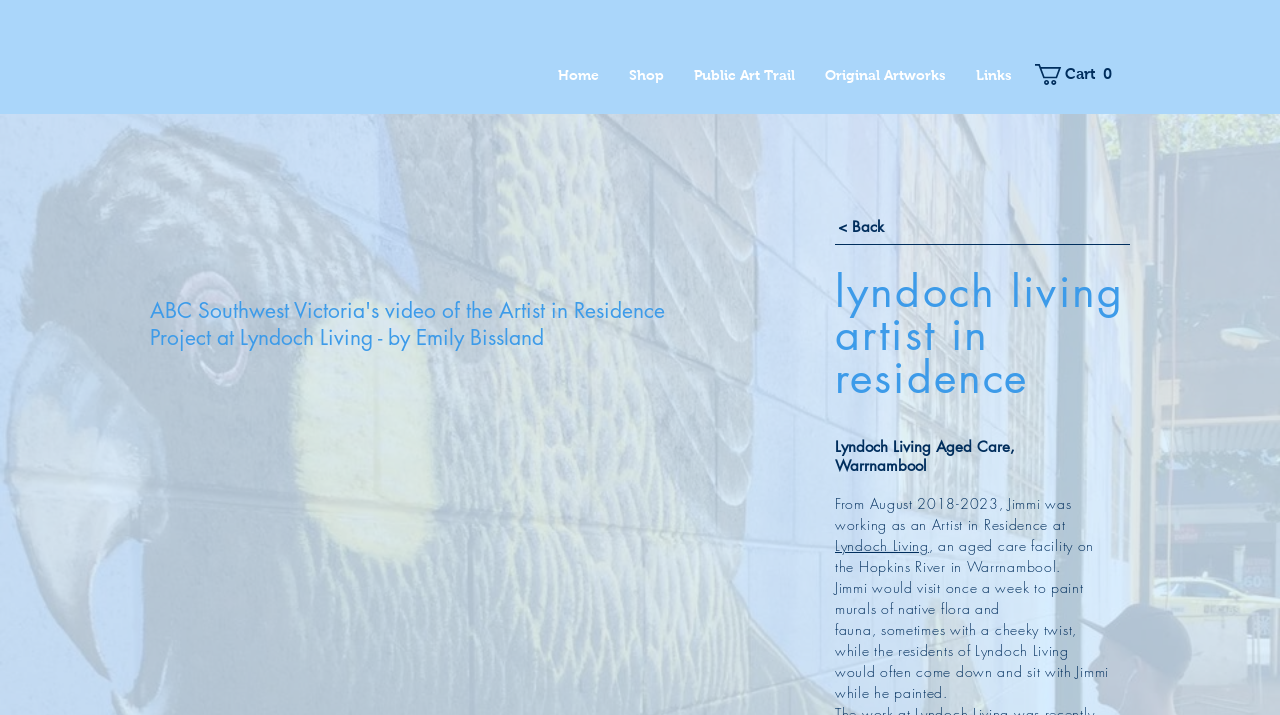What is the current number of items in the cart?
Provide an in-depth answer to the question, covering all aspects.

The button 'Cart with 0 items' indicates that there are currently no items in the cart. This button is located at the top right corner of the webpage.